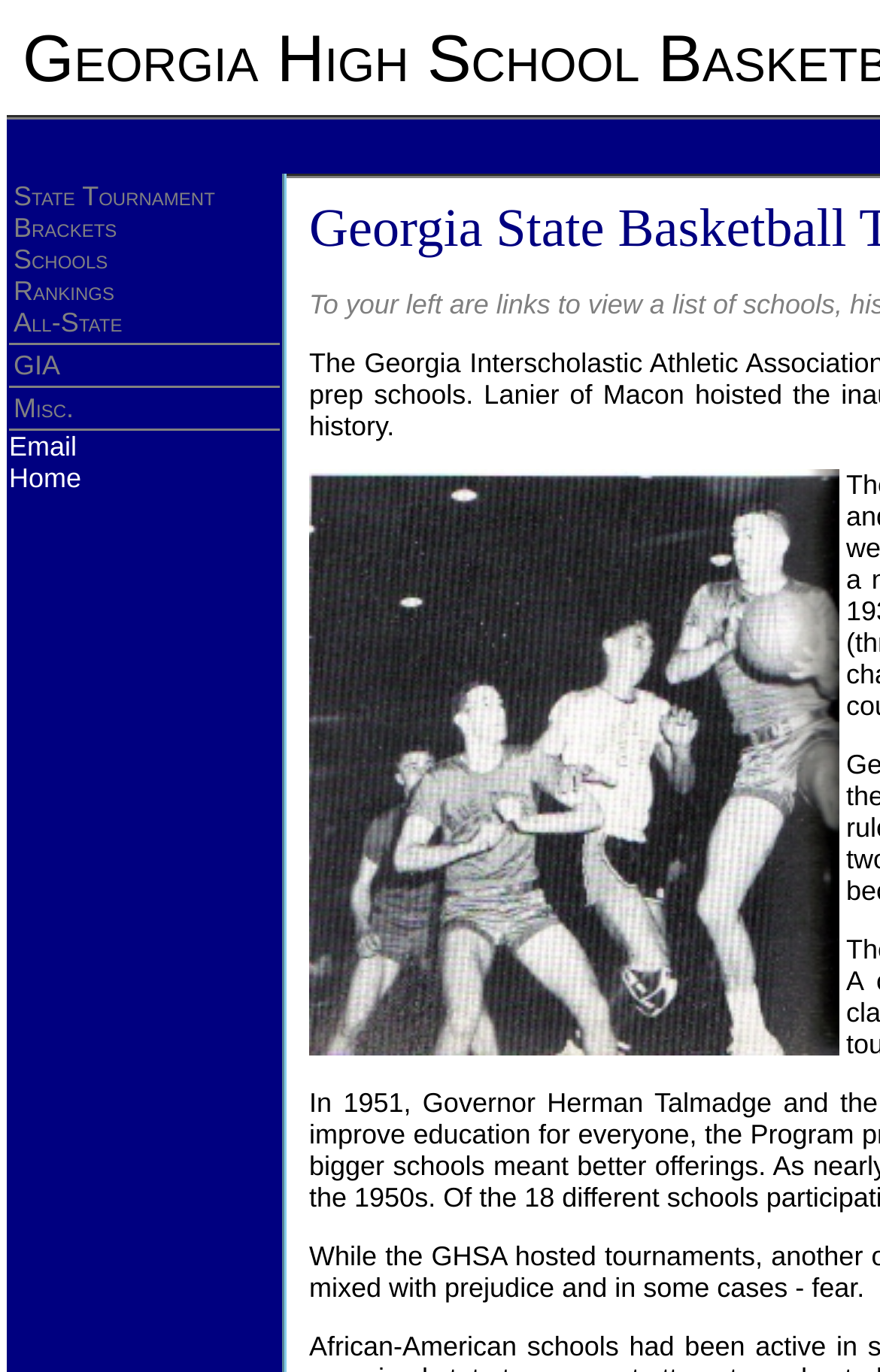Specify the bounding box coordinates of the region I need to click to perform the following instruction: "Go to the home page". The coordinates must be four float numbers in the range of 0 to 1, i.e., [left, top, right, bottom].

[0.01, 0.337, 0.092, 0.36]